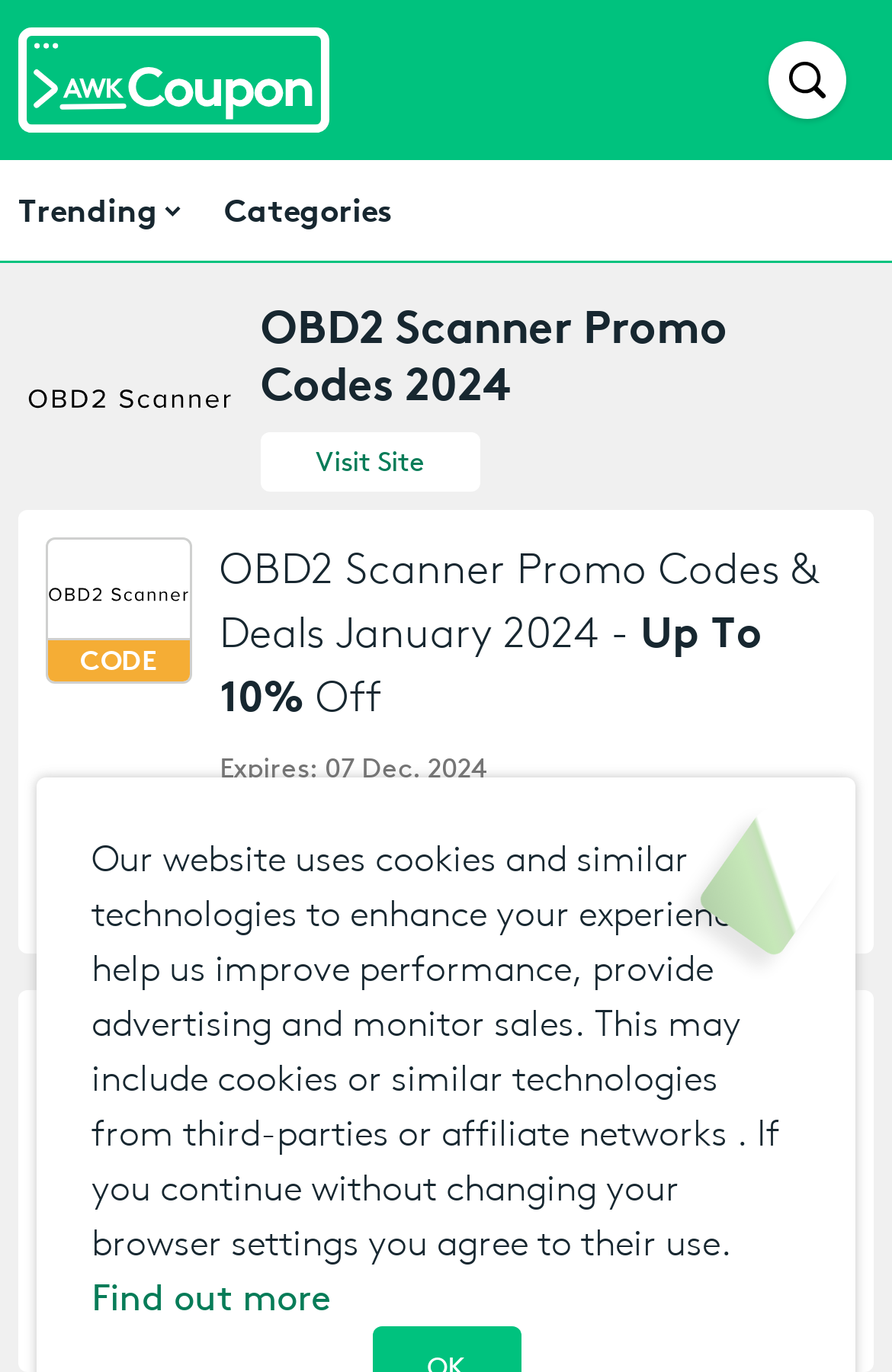Respond with a single word or phrase:
How many promo codes are displayed on this page?

2